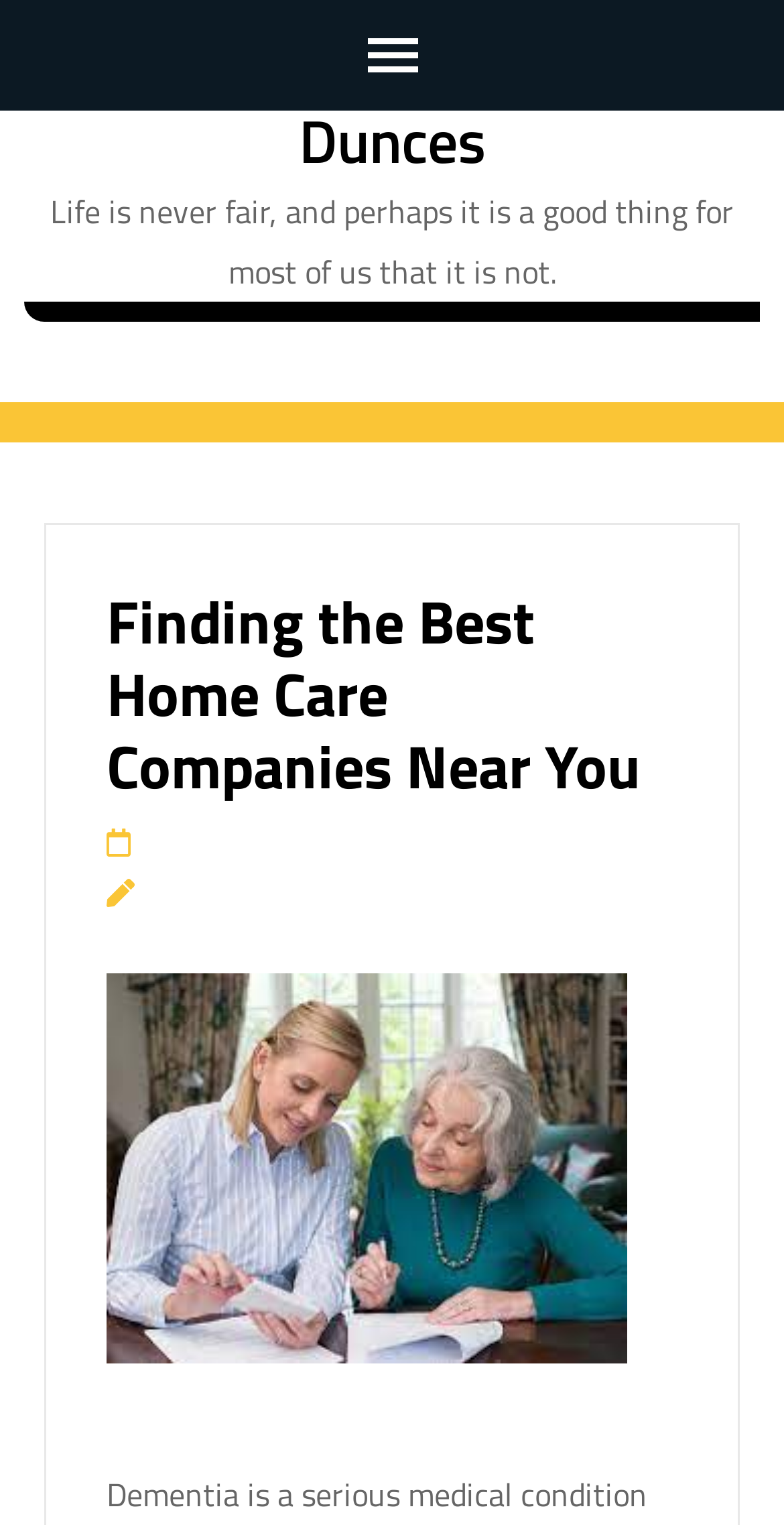What is the purpose of the button at the top? Please answer the question using a single word or phrase based on the image.

Unknown